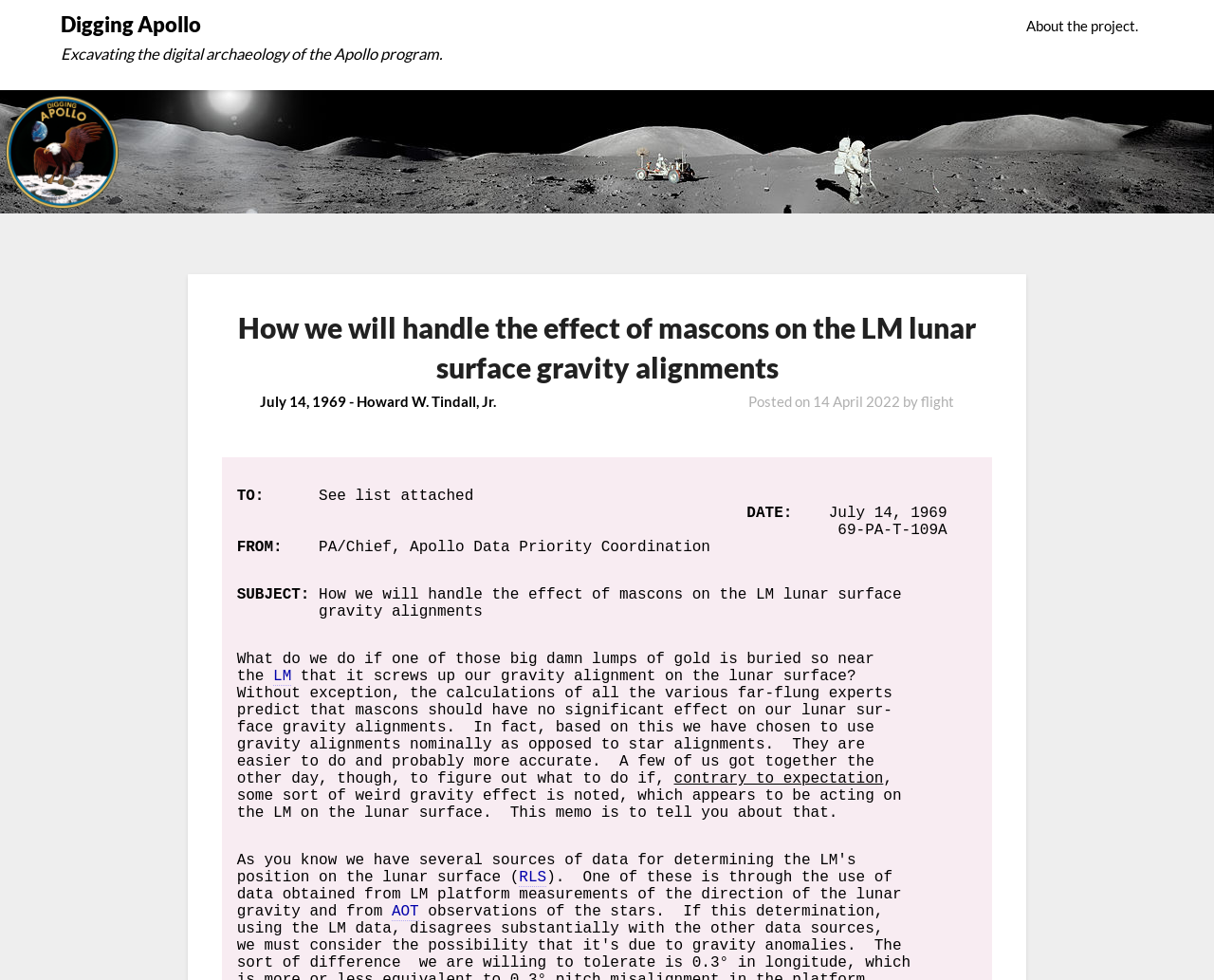Provide the bounding box coordinates of the HTML element this sentence describes: "About the project.". The bounding box coordinates consist of four float numbers between 0 and 1, i.e., [left, top, right, bottom].

[0.833, 0.0, 0.95, 0.053]